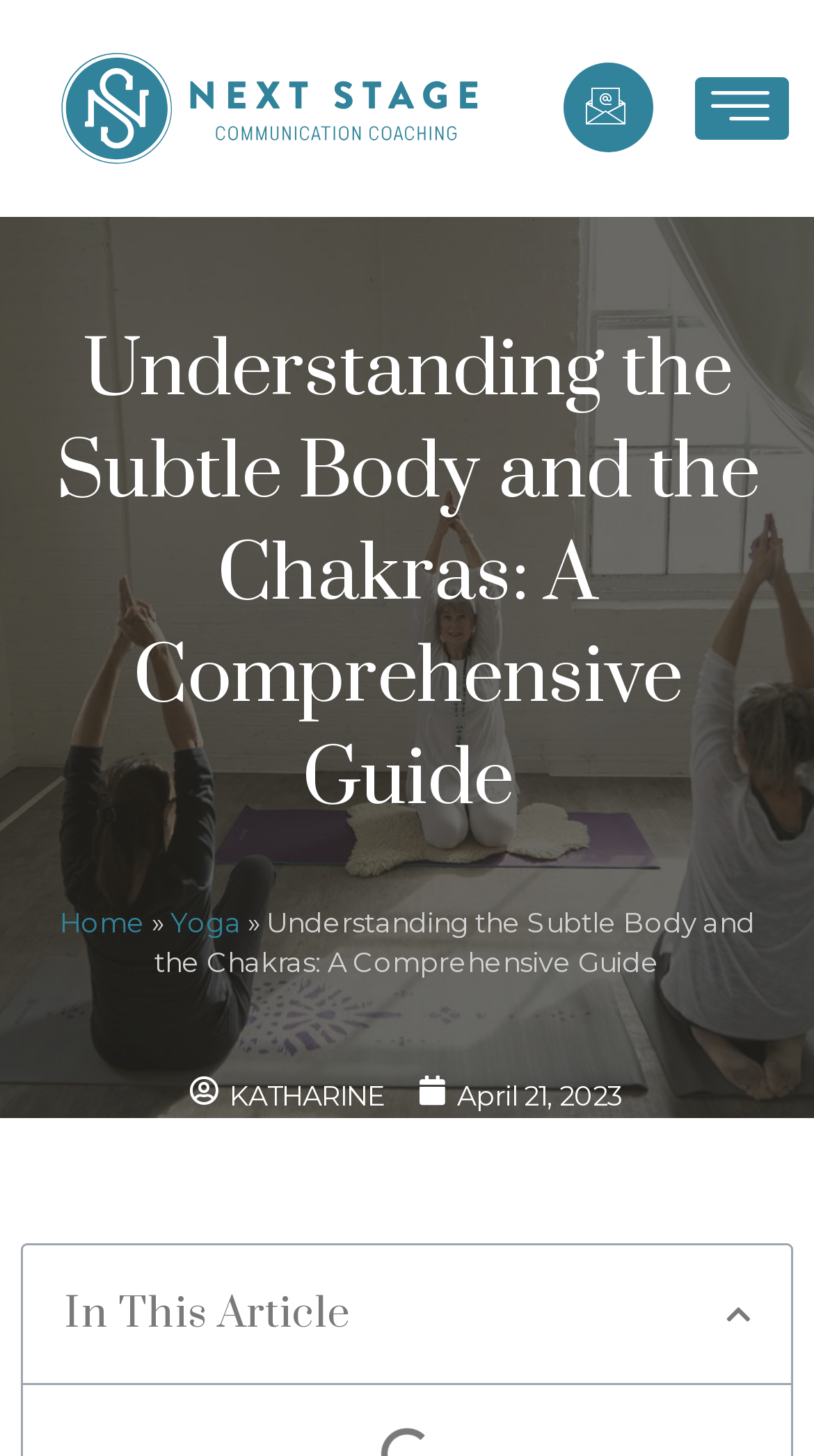What is the title of the section that follows the article title?
Kindly offer a comprehensive and detailed response to the question.

I found the title of the section by looking at the heading element that appears below the article title, which contains the text 'In This Article'.